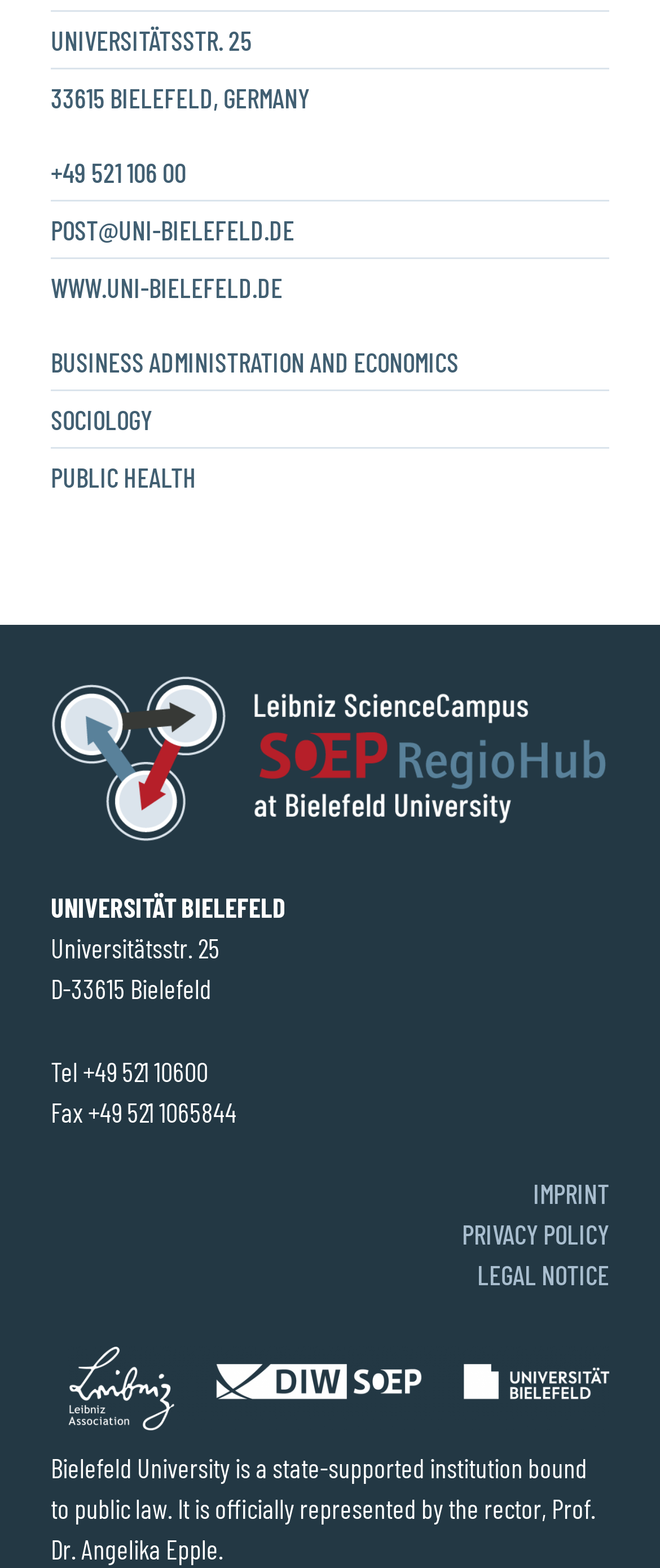Please answer the following question using a single word or phrase: 
What is the phone number of the university?

+49 521 106 00